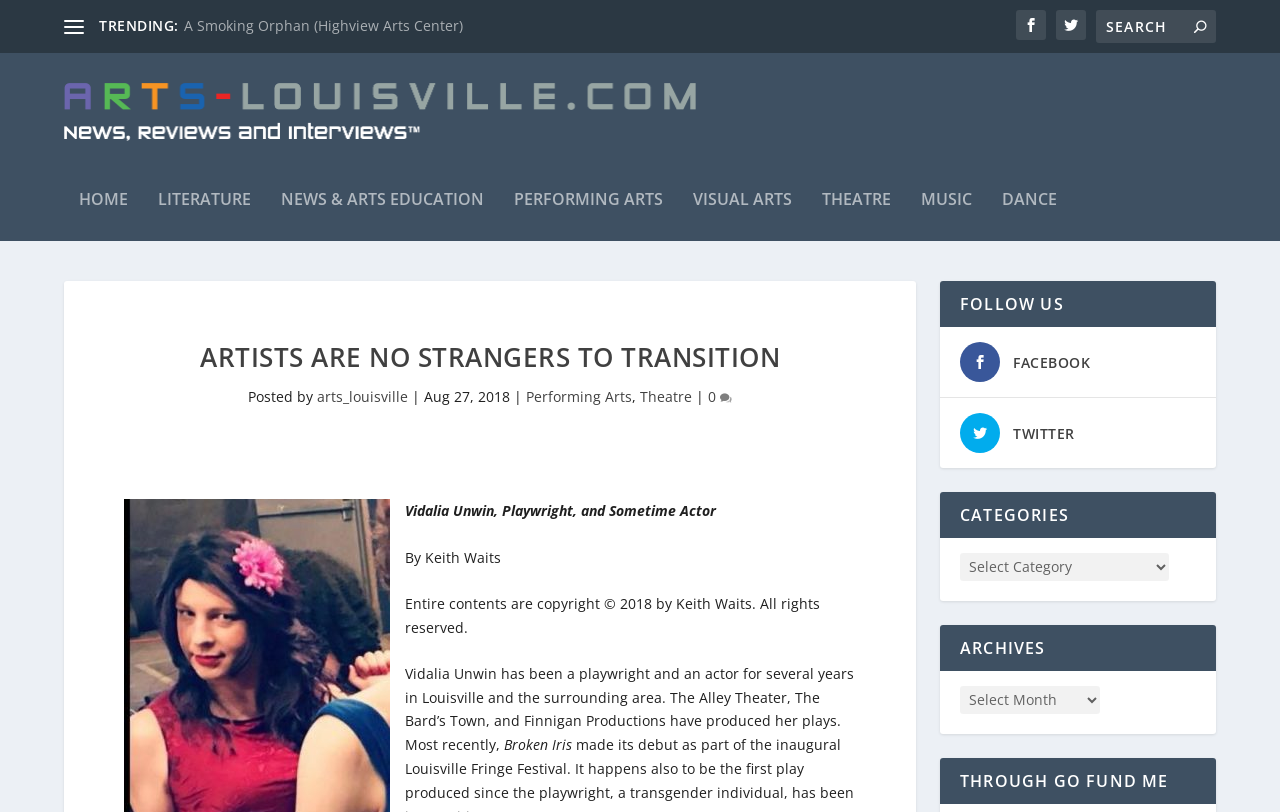Using the information shown in the image, answer the question with as much detail as possible: What is the name of the theater that produced Vidalia Unwin's plays?

I found the answer by reading the text content of the webpage, specifically the sentence that mentions 'The Alley Theater, The Bard’s Town, and Finnigan Productions have produced her plays.'